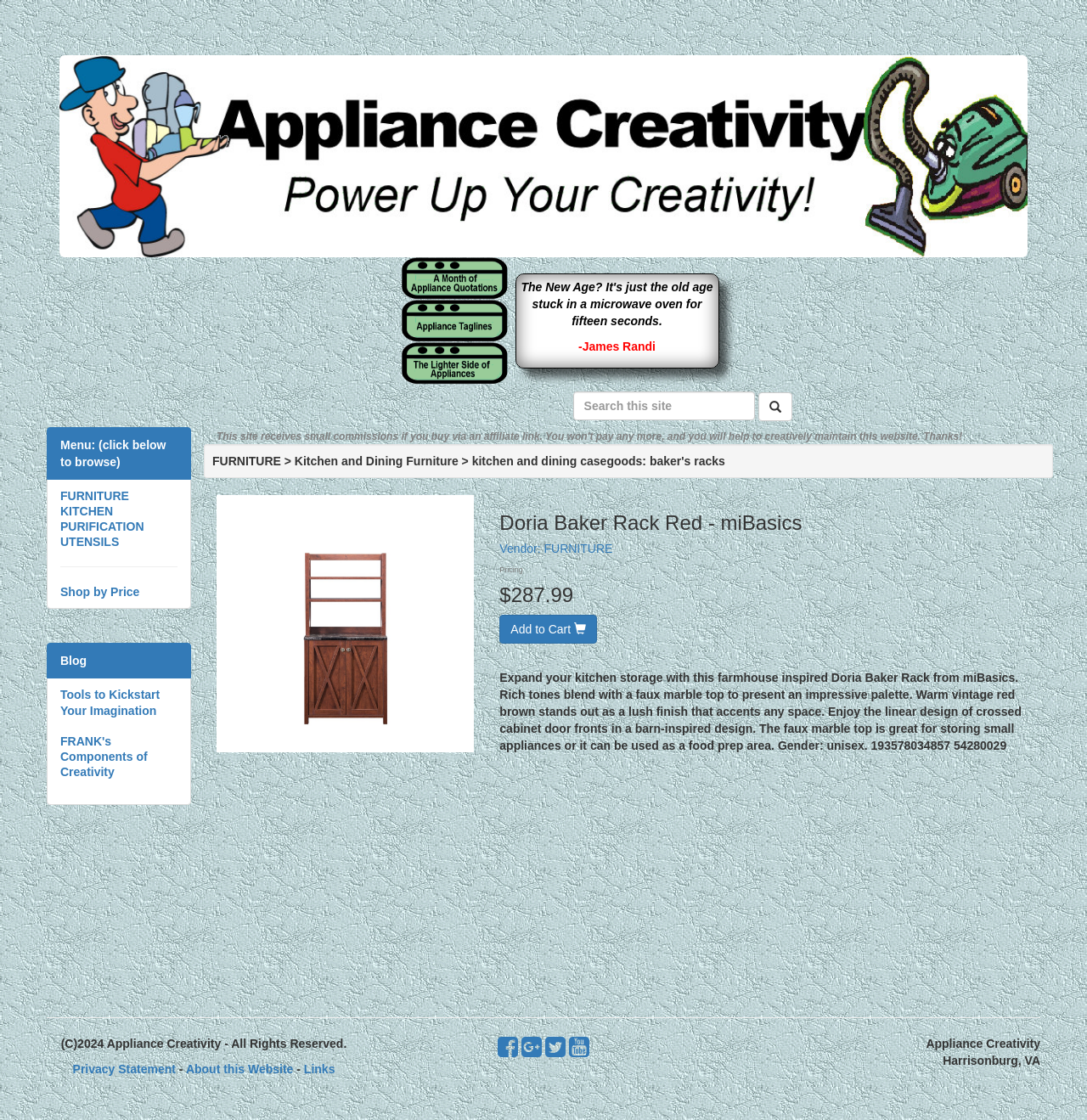Determine the bounding box coordinates of the clickable region to execute the instruction: "Click the 'Add to Cart' button". The coordinates should be four float numbers between 0 and 1, denoted as [left, top, right, bottom].

[0.46, 0.549, 0.549, 0.575]